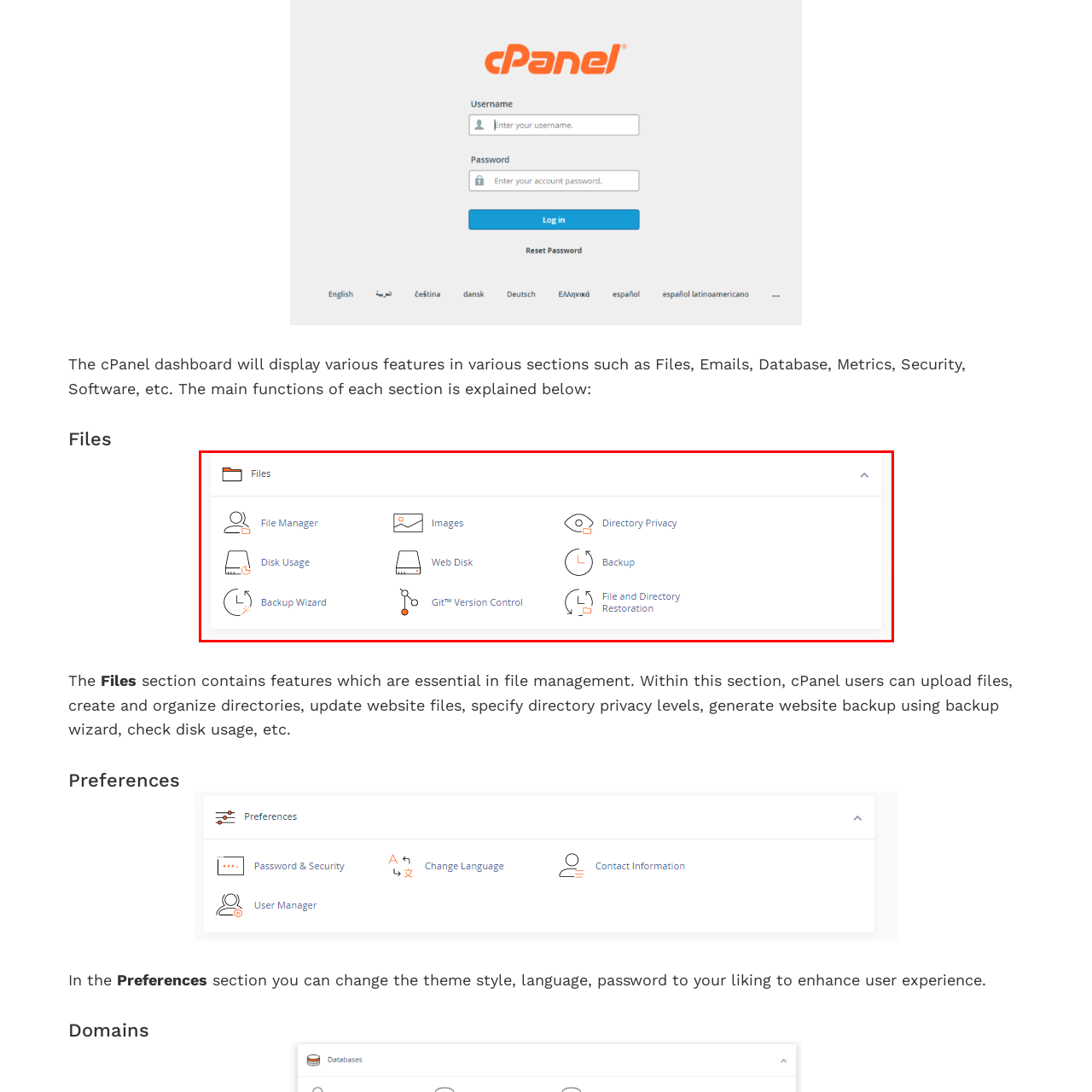Observe the image within the red boundary, What is the function of the Disk Usage feature? Respond with a one-word or short phrase answer.

monitor storage